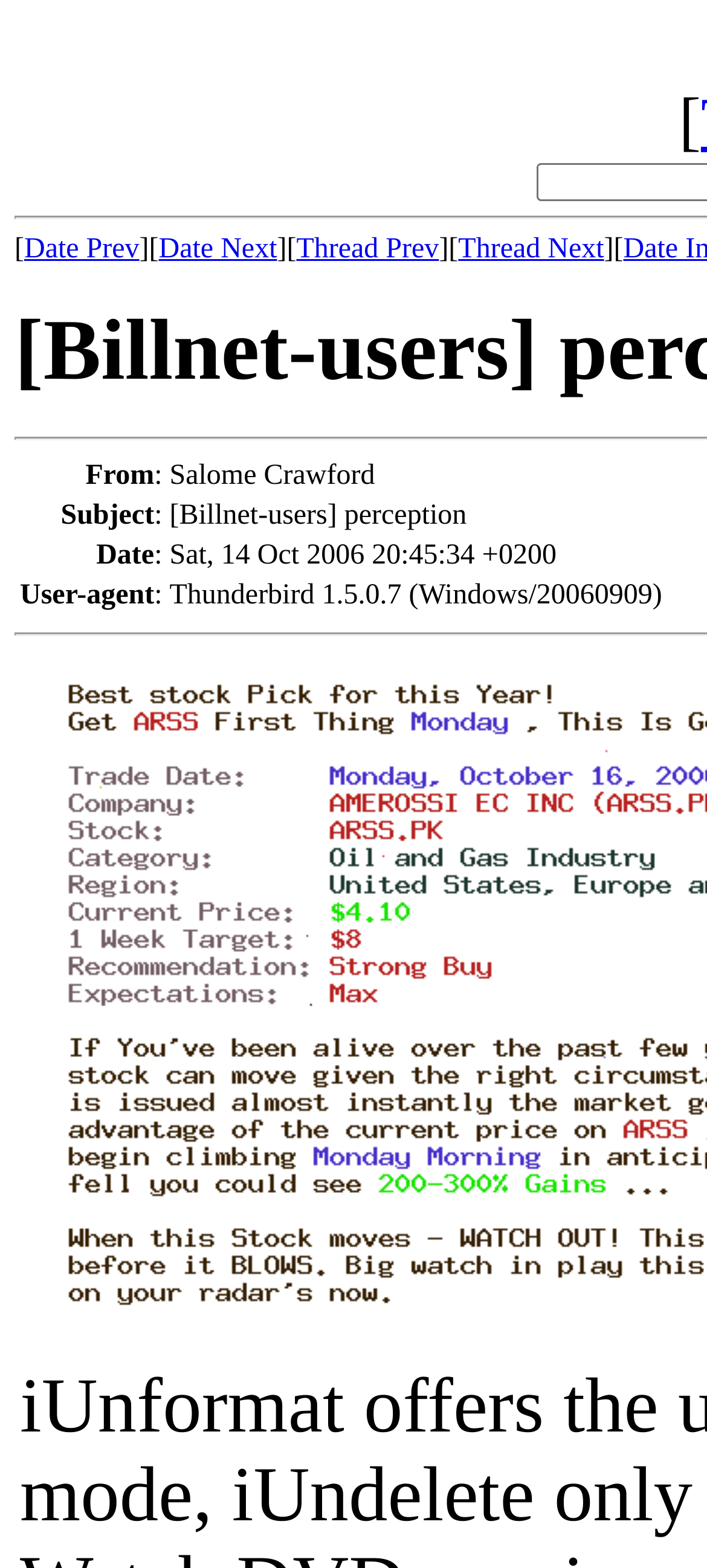Provide a brief response to the question below using a single word or phrase: 
What are the navigation links at the top?

Date Prev, Date Next, Thread Prev, Thread Next